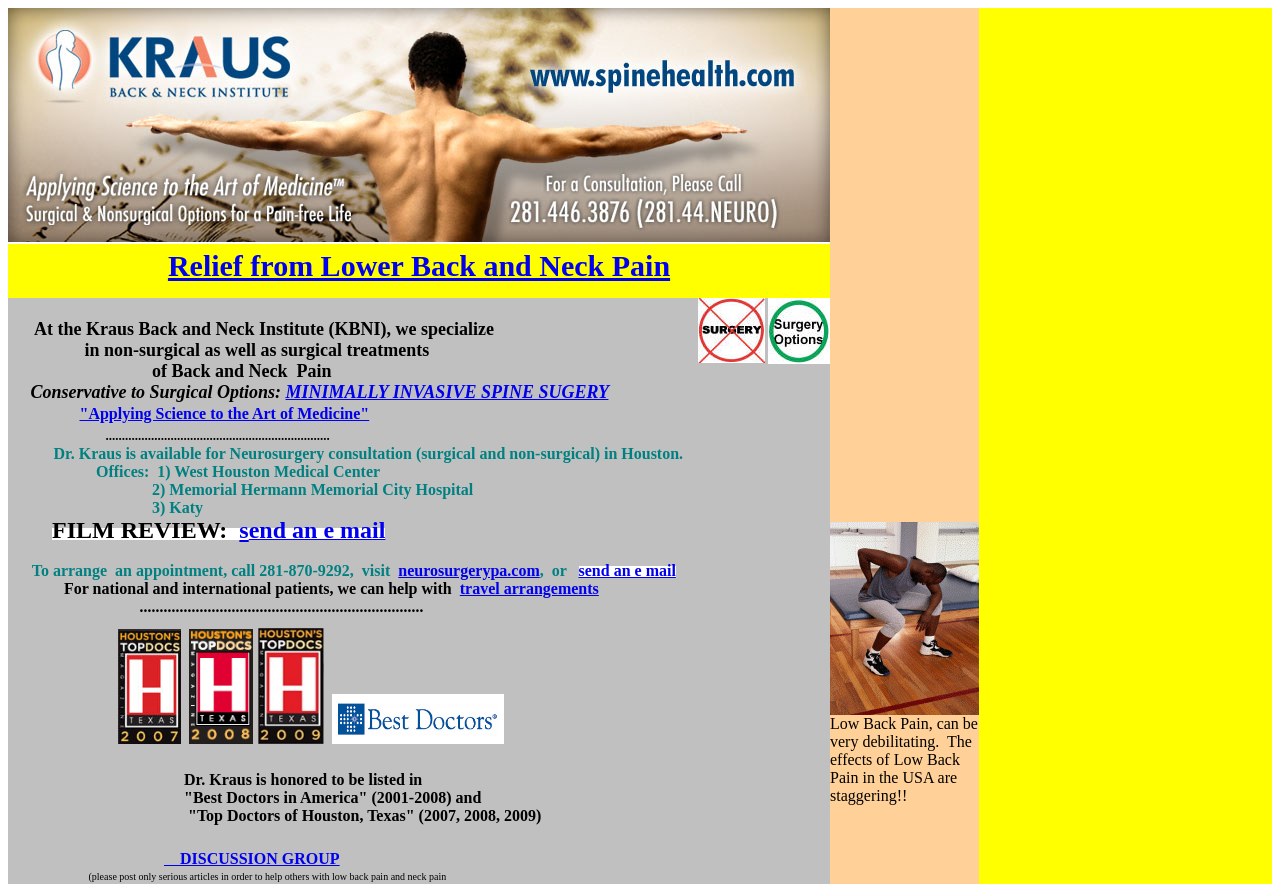Please provide the bounding box coordinates in the format (top-left x, top-left y, bottom-right x, bottom-right y). Remember, all values are floating point numbers between 0 and 1. What is the bounding box coordinate of the region described as: travel arrangements

[0.359, 0.656, 0.468, 0.675]